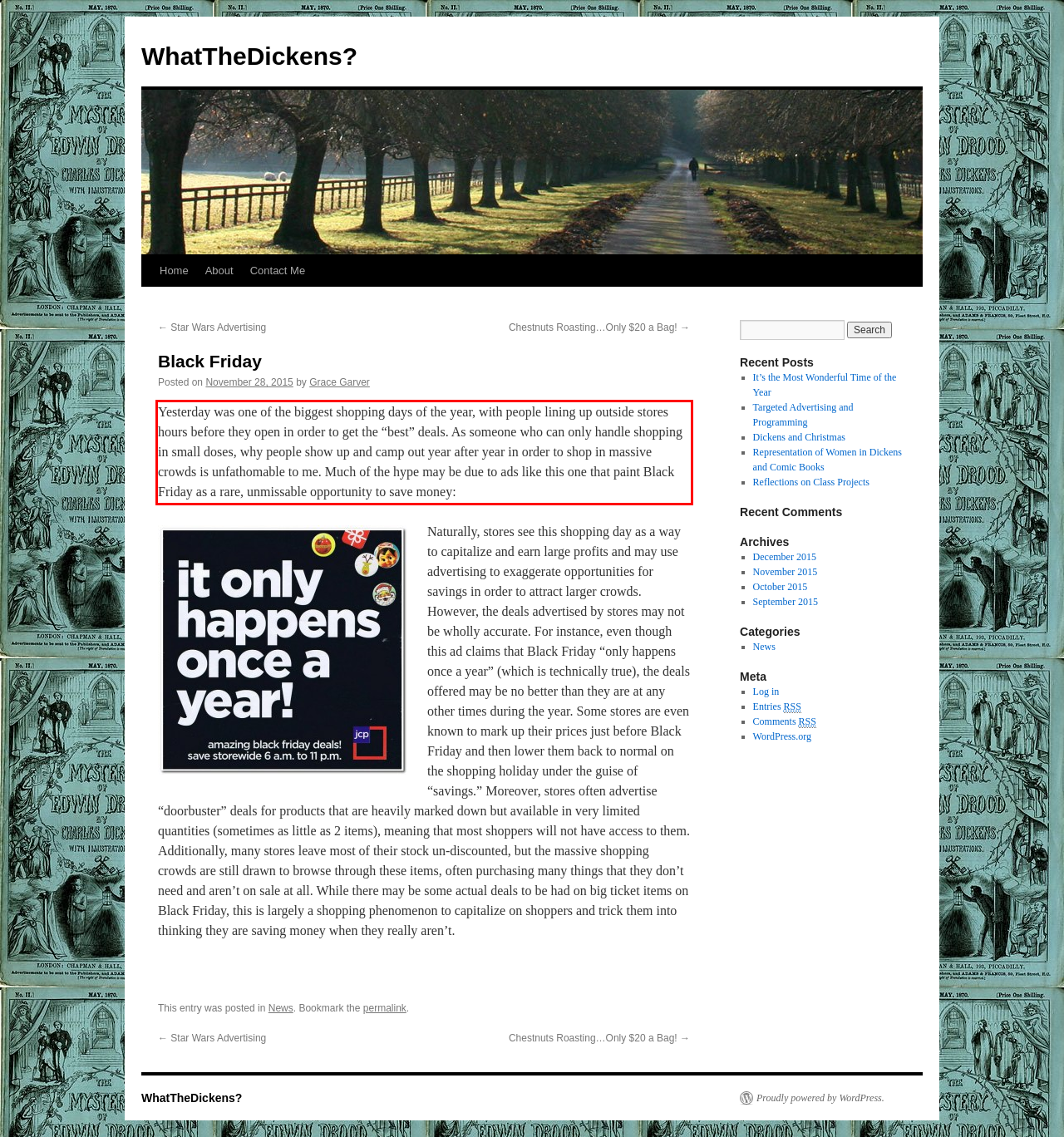Analyze the screenshot of a webpage where a red rectangle is bounding a UI element. Extract and generate the text content within this red bounding box.

Yesterday was one of the biggest shopping days of the year, with people lining up outside stores hours before they open in order to get the “best” deals. As someone who can only handle shopping in small doses, why people show up and camp out year after year in order to shop in massive crowds is unfathomable to me. Much of the hype may be due to ads like this one that paint Black Friday as a rare, unmissable opportunity to save money: